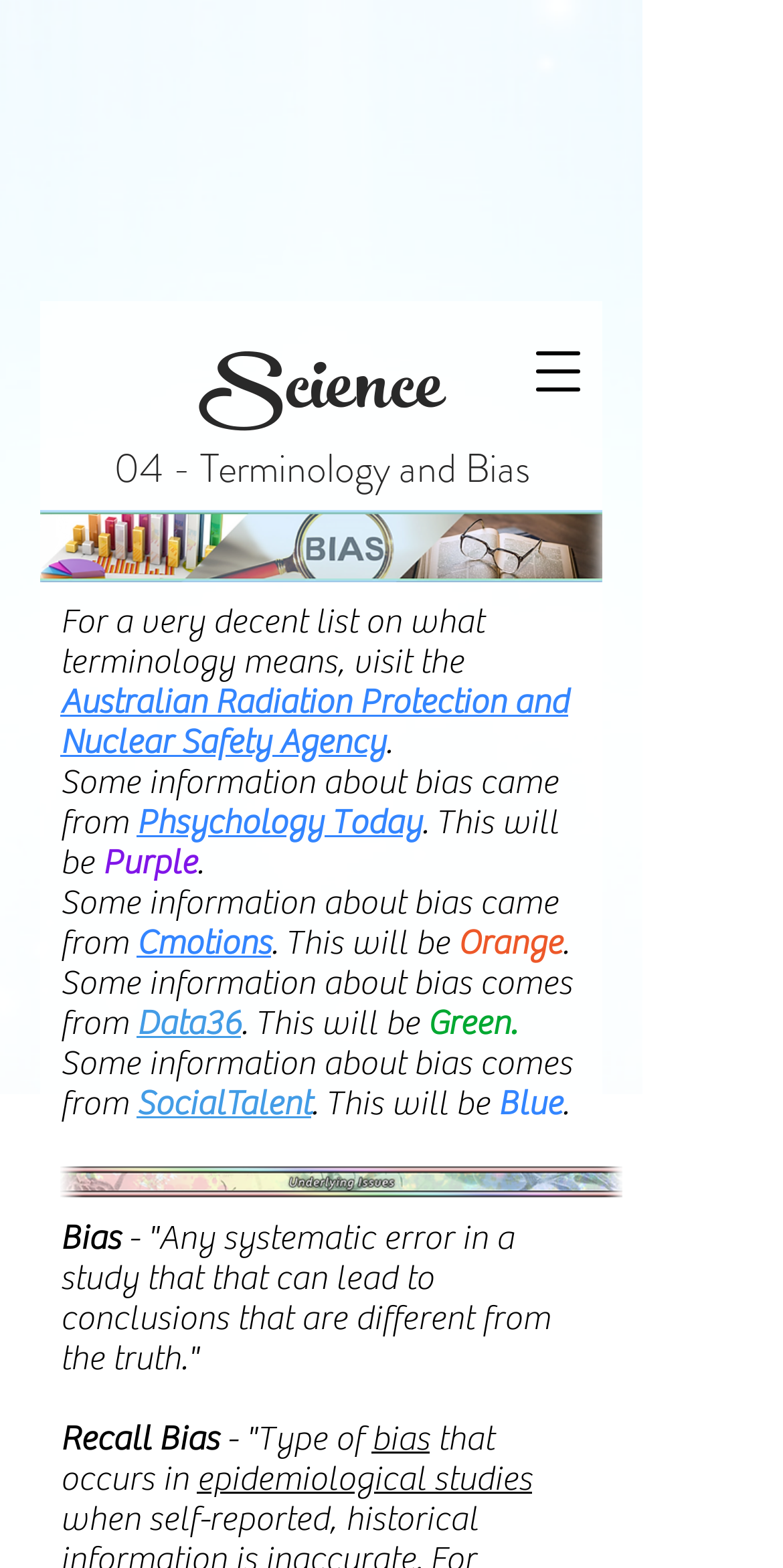Locate the bounding box coordinates of the clickable region to complete the following instruction: "Open navigation menu."

[0.649, 0.205, 0.777, 0.269]